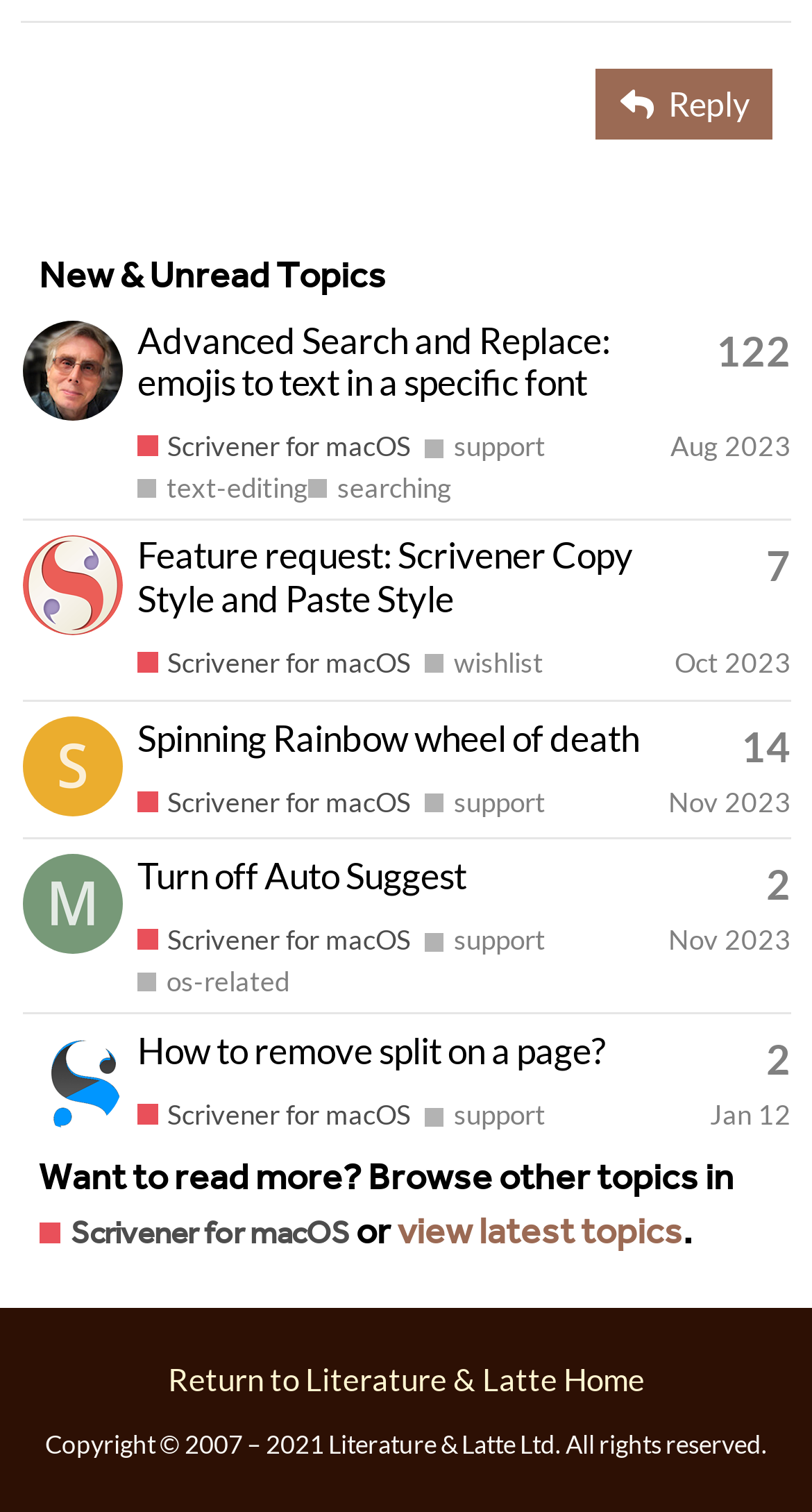Determine the bounding box coordinates of the clickable area required to perform the following instruction: "Reply to a topic". The coordinates should be represented as four float numbers between 0 and 1: [left, top, right, bottom].

[0.734, 0.045, 0.952, 0.092]